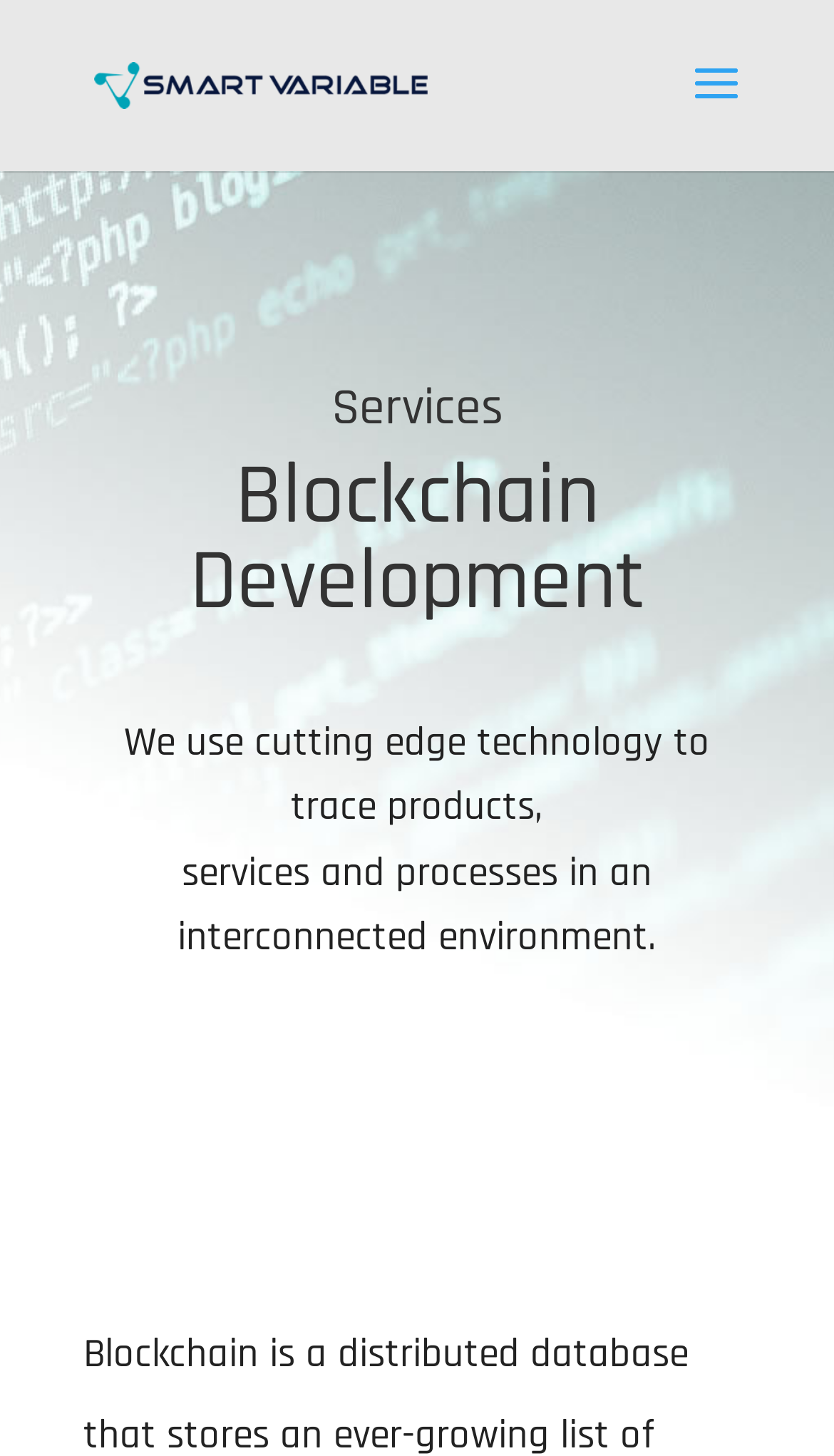What is the purpose of the technology used?
Using the image, respond with a single word or phrase.

To trace products